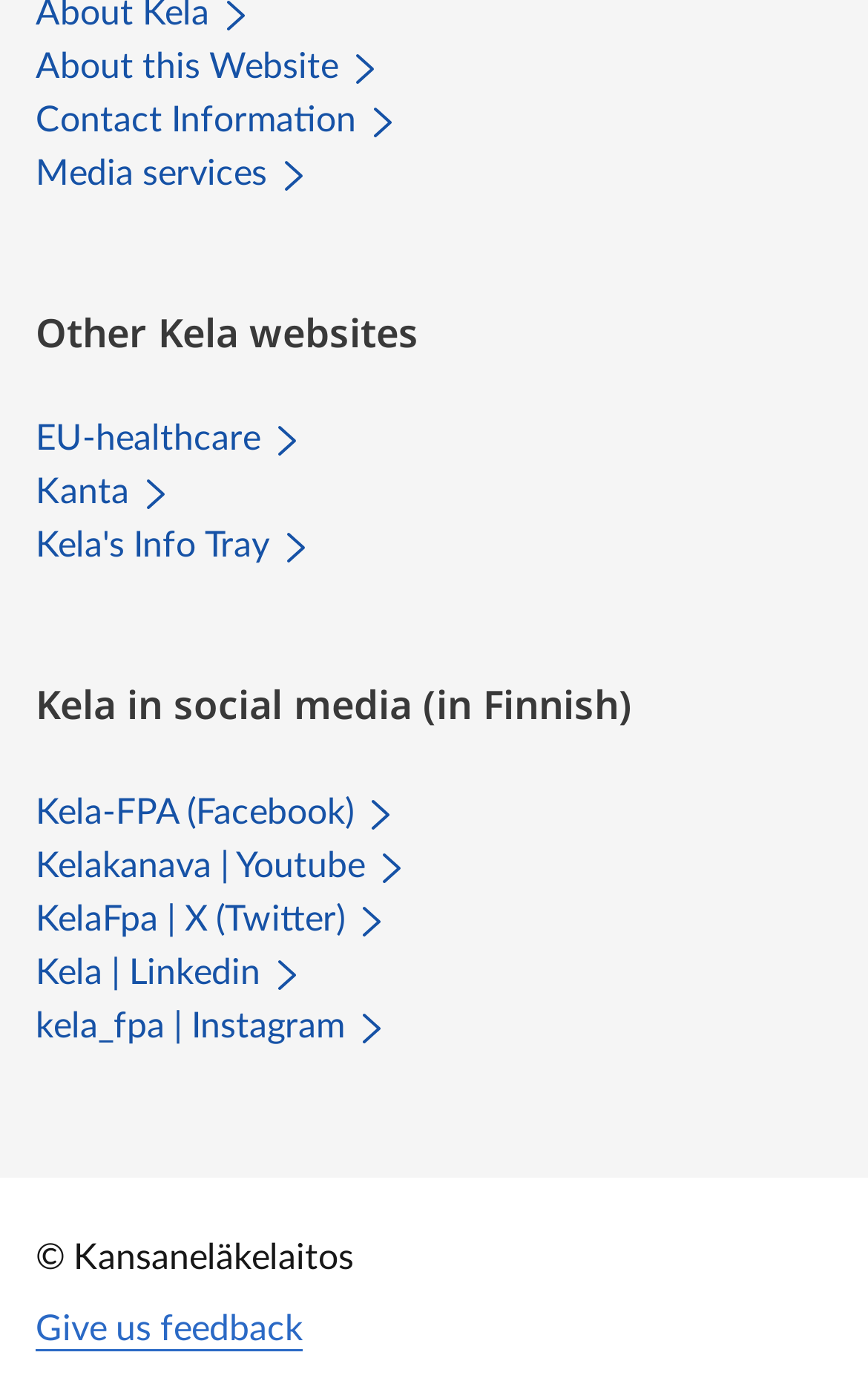How many 'Other Kela websites' links are available?
Please give a detailed and elaborate answer to the question.

I looked at the section with the heading 'Other Kela websites' and found 4 links: 'EU-healthcare', 'Kanta', 'Kela's Info Tray', and 'About this Website'. There are 4 links in total.